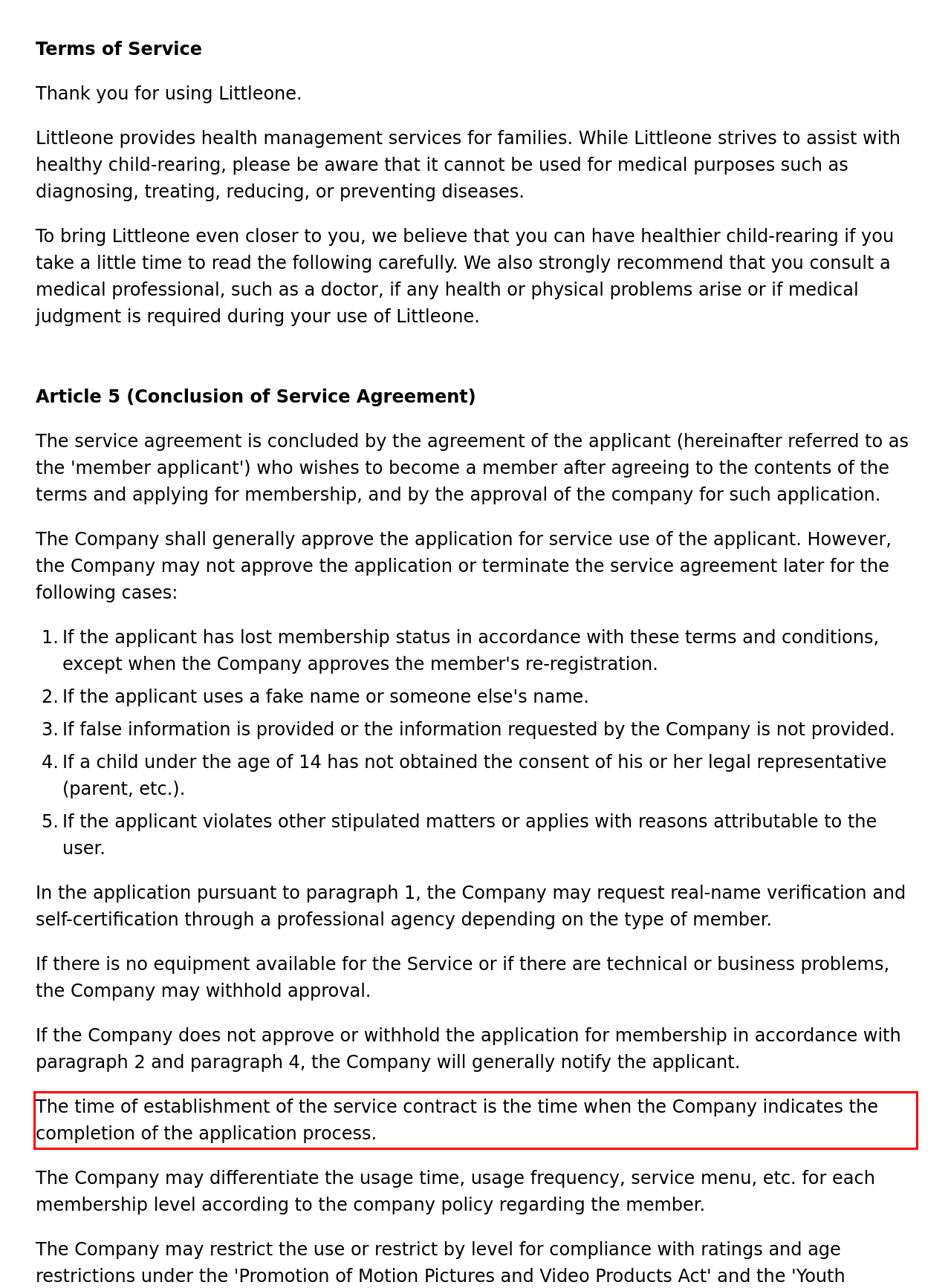Identify the text inside the red bounding box on the provided webpage screenshot by performing OCR.

The time of establishment of the service contract is the time when the Company indicates the completion of the application process.